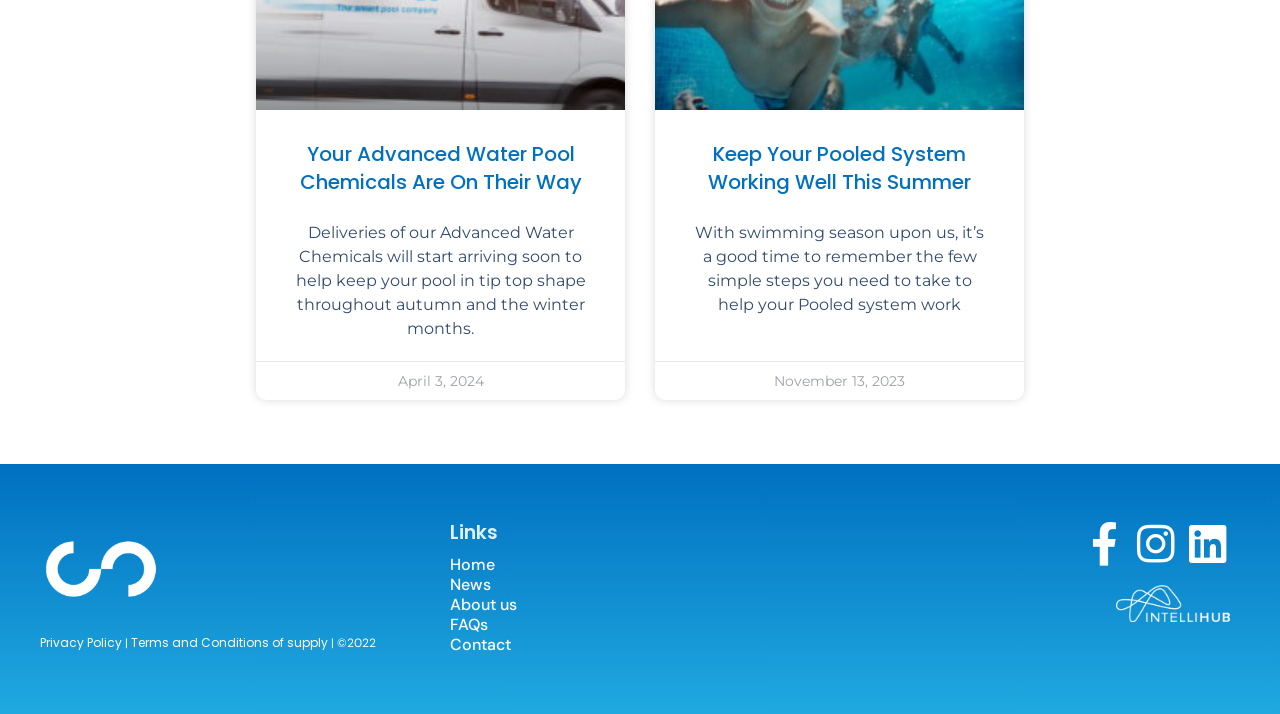Kindly respond to the following question with a single word or a brief phrase: 
What is the copyright year mentioned at the bottom of the page?

2022